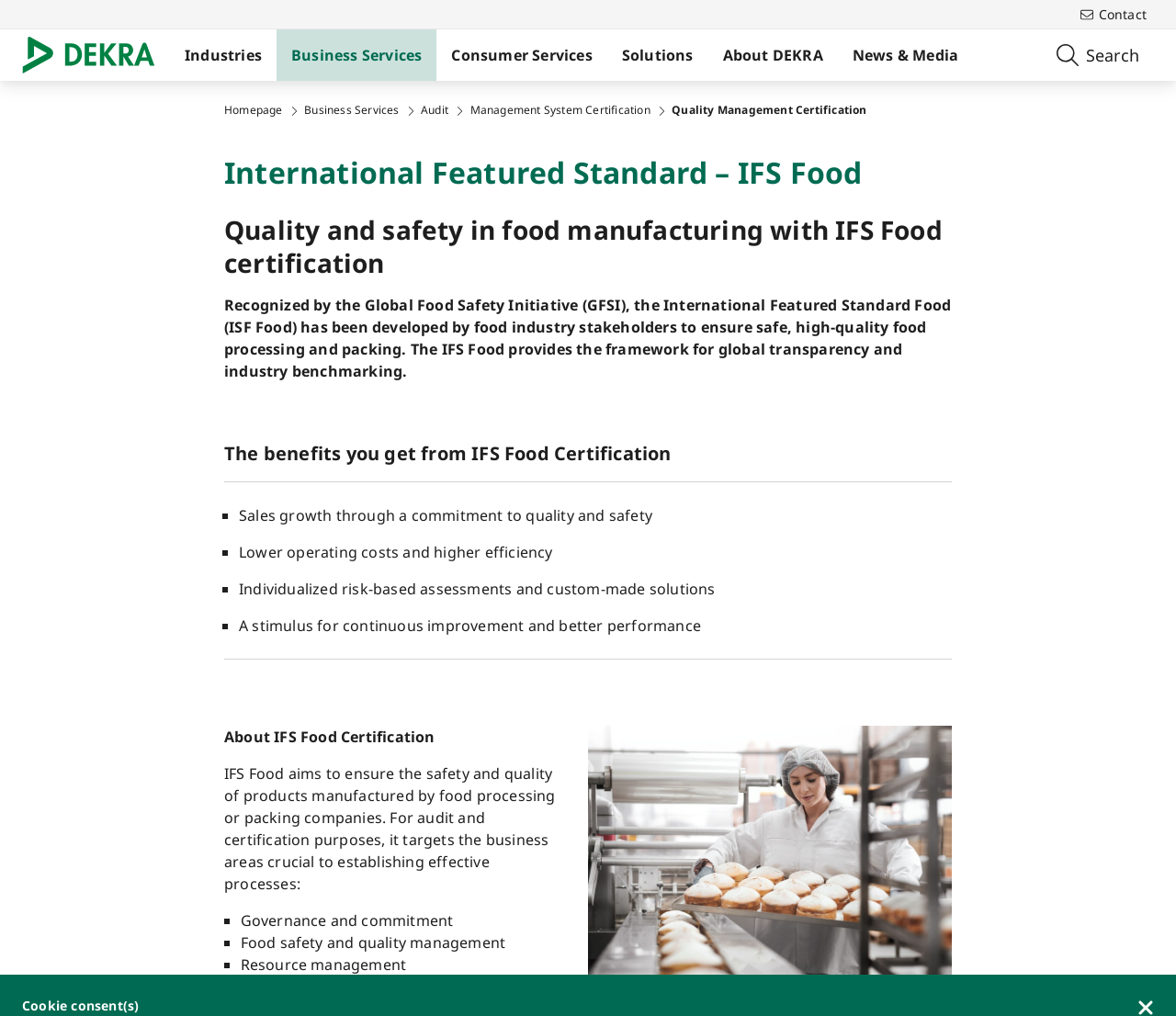Find the bounding box of the UI element described as: "Industries". The bounding box coordinates should be given as four float values between 0 and 1, i.e., [left, top, right, bottom].

[0.145, 0.029, 0.235, 0.08]